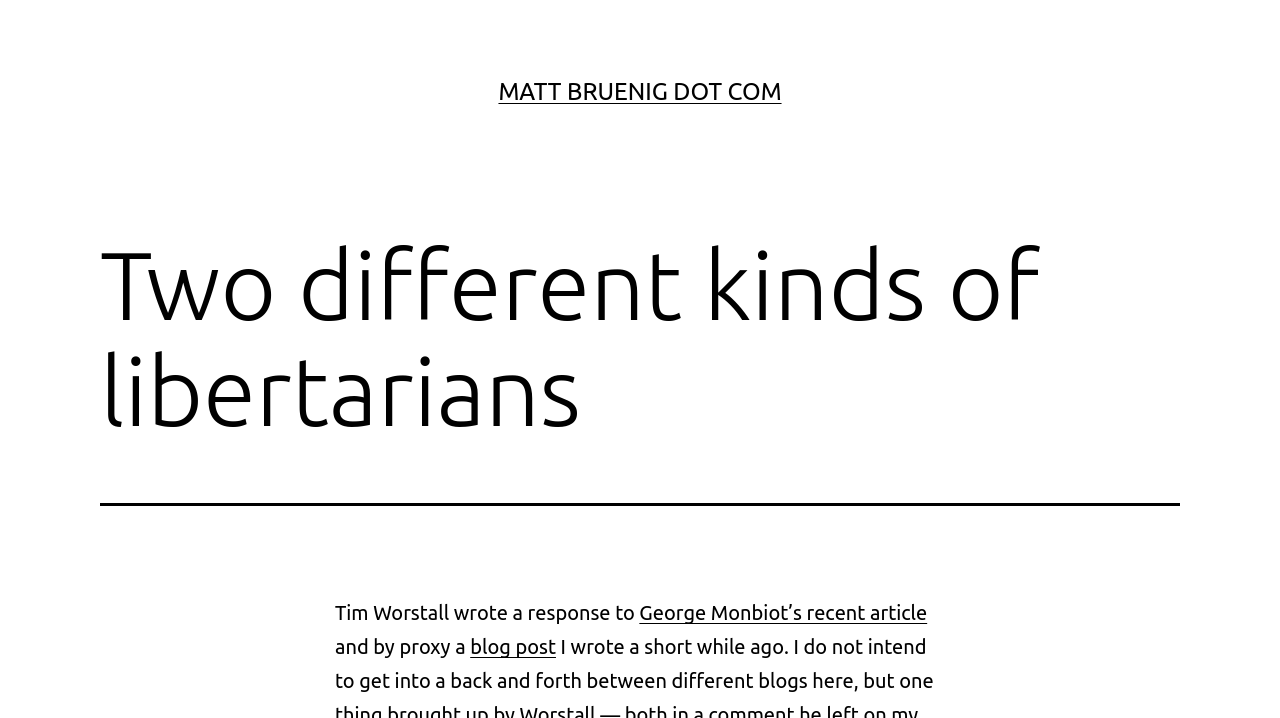Look at the image and give a detailed response to the following question: What is the author of the blog post being referred to?

I looked at the link text 'blog post' and the surrounding context, but I couldn't find any information about the author of the blog post being referred to.